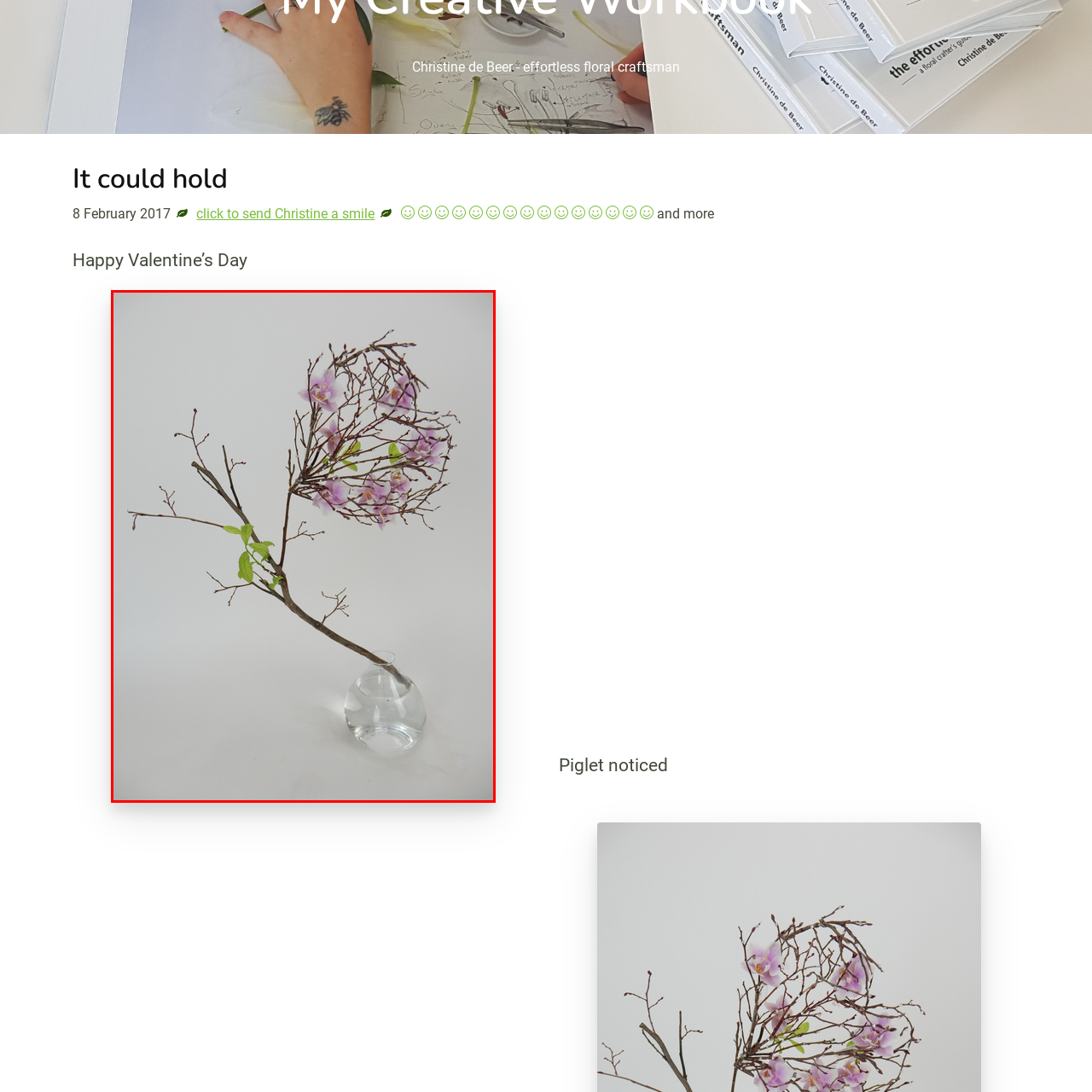Refer to the image encased in the red bounding box and answer the subsequent question with a single word or phrase:
What is the occasion for which the composition is a perfect tribute?

Valentine's Day